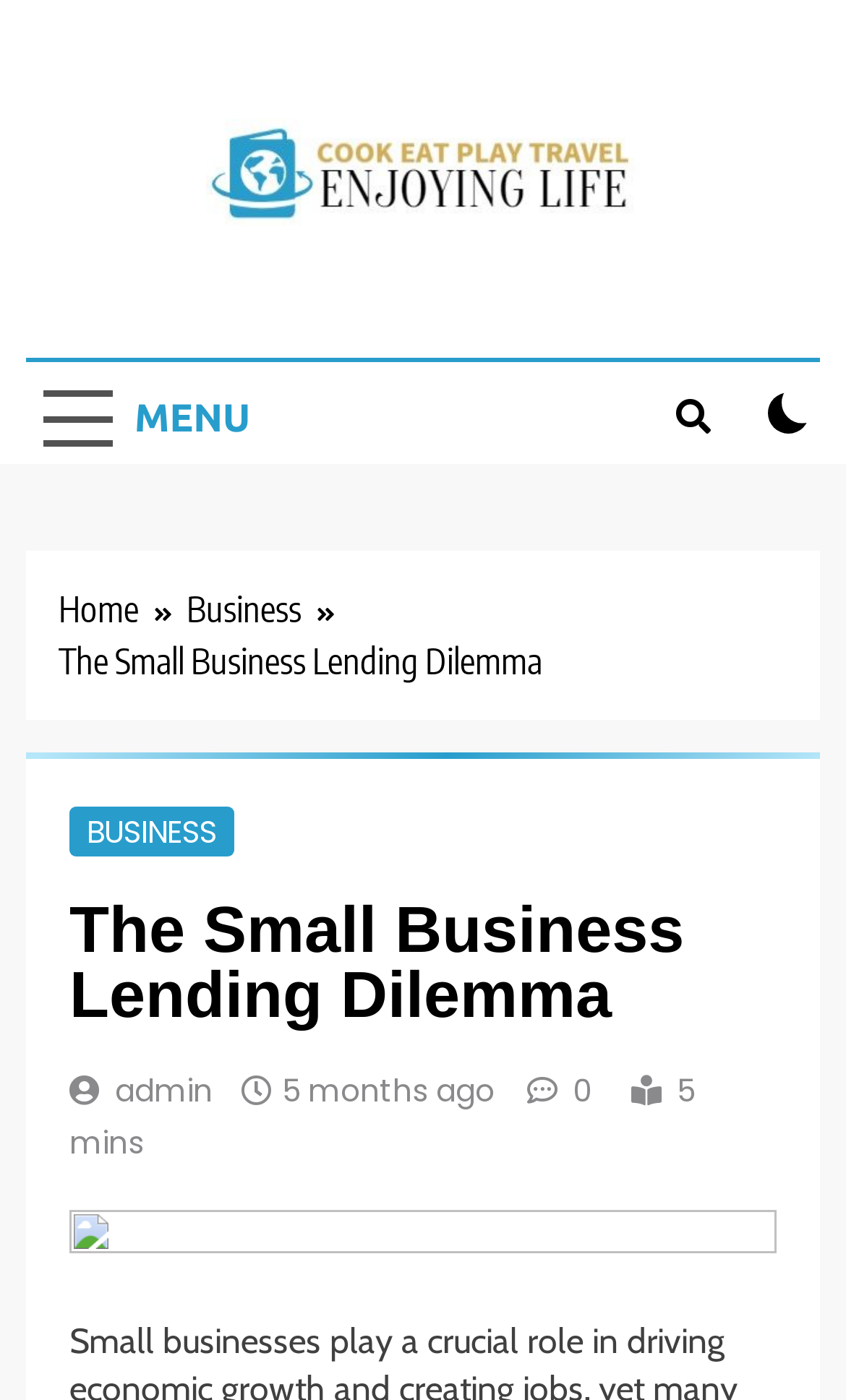Generate a comprehensive description of the webpage.

The webpage is about "The Small Business Lending Dilemma" and appears to be a blog post or article. At the top left, there is a navigation menu with a "MENU" button and a search icon. To the right of the navigation menu, there is a checkbox. 

Below the navigation menu, there is a breadcrumb navigation section with links to "Home" and "Business". Next to the breadcrumb navigation, the title "The Small Business Lending Dilemma" is displayed prominently. 

The main content of the webpage is divided into sections. The first section has a heading "The Small Business Lending Dilemma" and contains links to "BUSINESS" and "admin". Below this section, there is information about the post, including the author and the time it was posted, which is 5 months ago. The post has 0 comments and takes 5 minutes to read.

At the top right, there are two links to "Cook Eat Play Travel" with an accompanying image. There is also a static text "Enjoying Life" above the main content section.